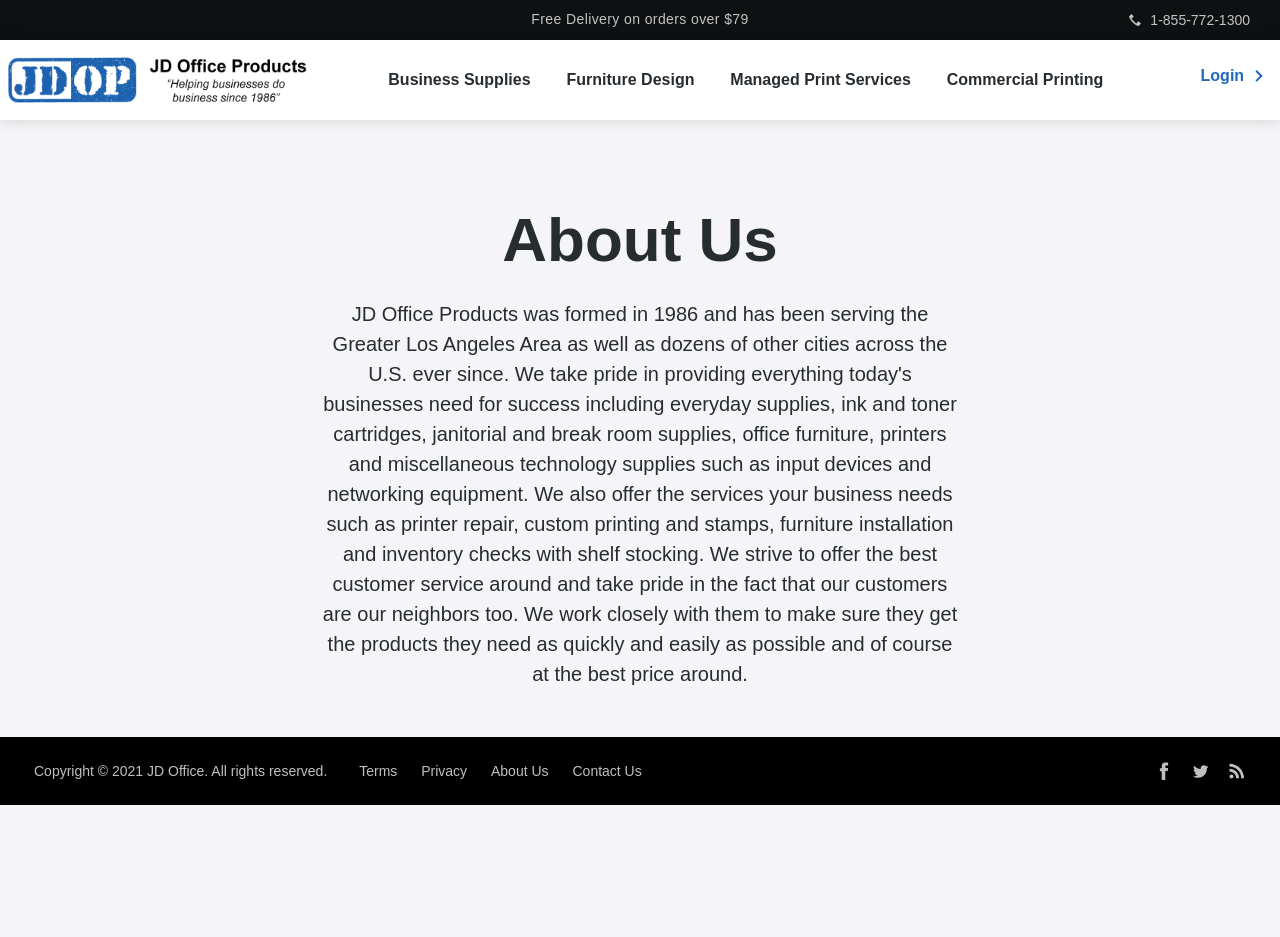Please locate the bounding box coordinates for the element that should be clicked to achieve the following instruction: "Explore the 'Business Supplies' section". Ensure the coordinates are given as four float numbers between 0 and 1, i.e., [left, top, right, bottom].

[0.291, 0.062, 0.427, 0.109]